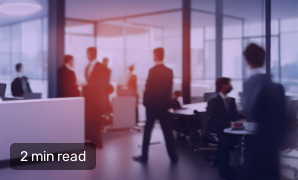What is the purpose of the label in the foreground?
Answer the question in a detailed and comprehensive manner.

The label in the foreground reads '2 min read', which suggests that the content related to this image is concise and likely informative, and the purpose of the label is to indicate the reading time required to consume the content.